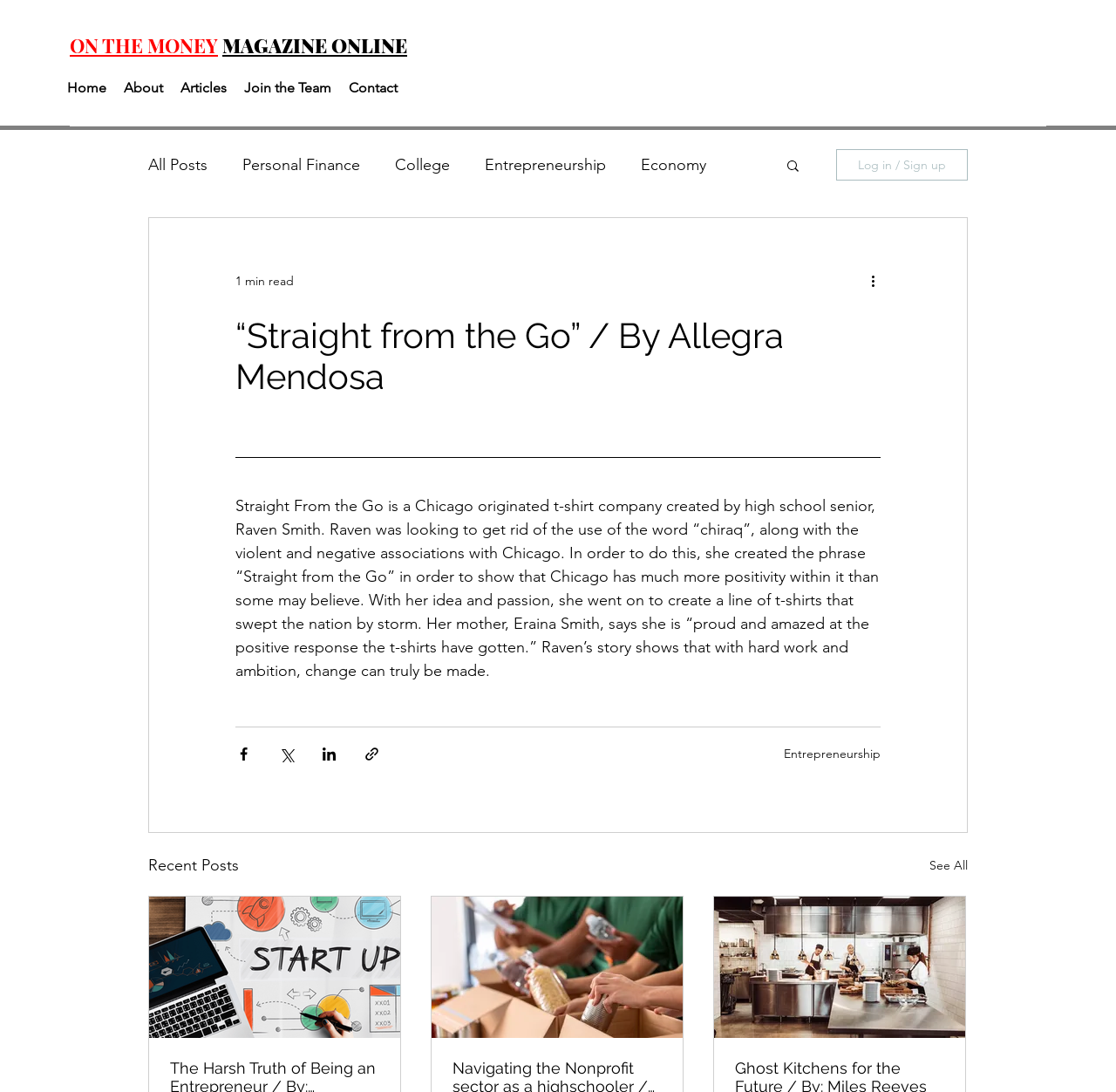Answer this question using a single word or a brief phrase:
What is the name of Raven's mother?

Eraina Smith